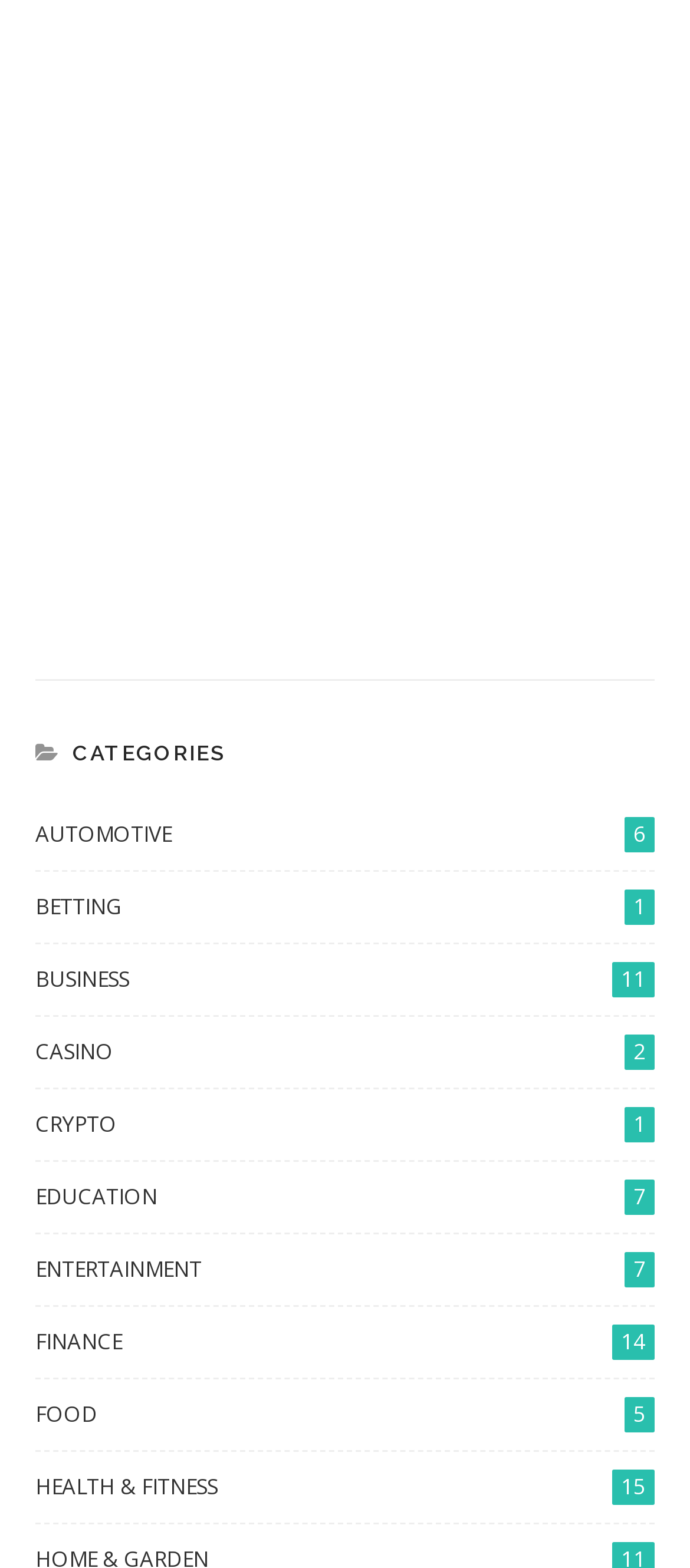Find the bounding box of the web element that fits this description: "Education7".

[0.051, 0.752, 0.949, 0.787]